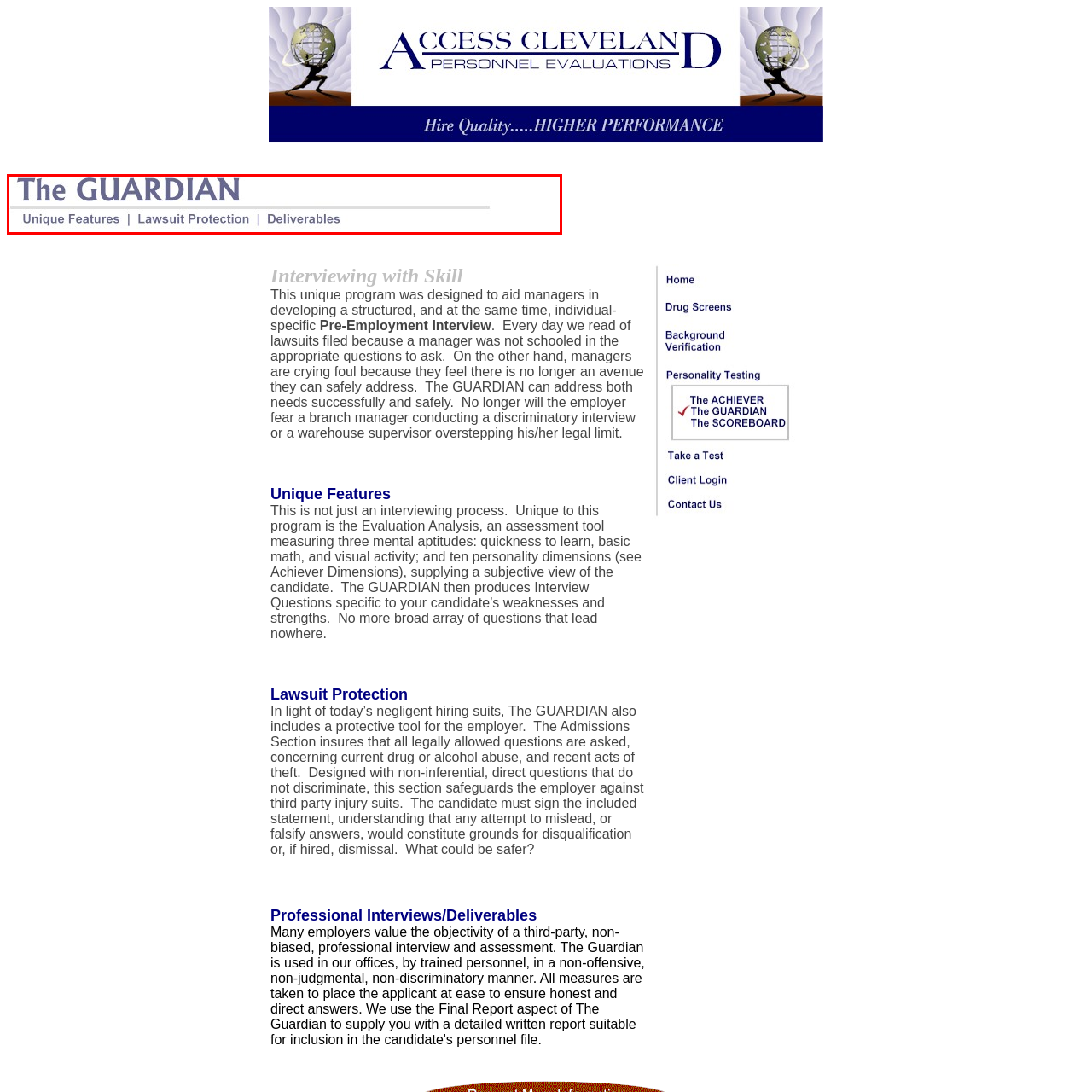Look at the image enclosed by the red boundary and give a detailed answer to the following question, grounding your response in the image's content: 
What is one of the highlighted sections?

The image features highlighted sections labeled 'Unique Features', 'Lawsuit Protection', and 'Deliverables', which suggests that these are important aspects of the program.